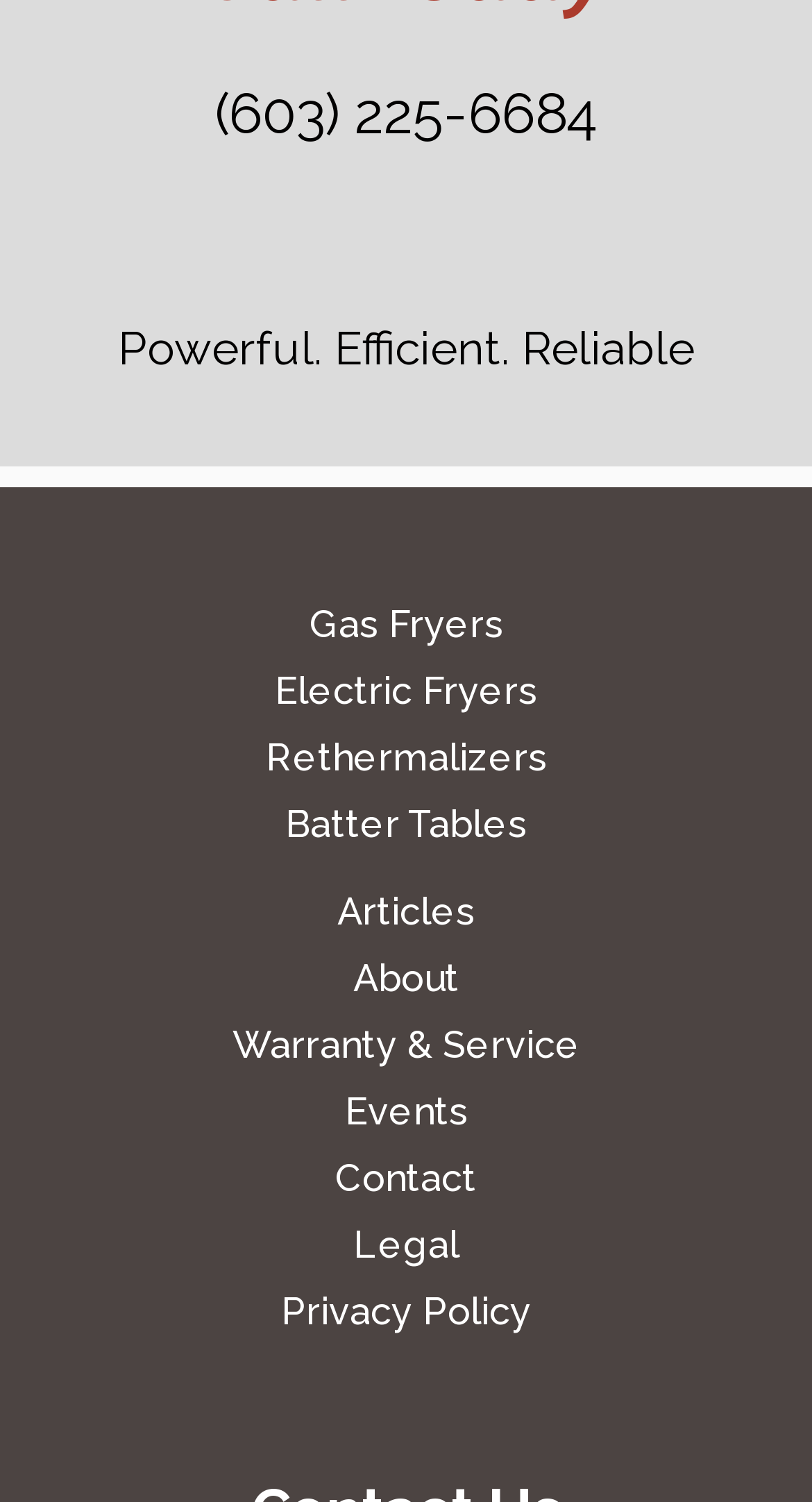Locate and provide the bounding box coordinates for the HTML element that matches this description: "Warranty & Service".

[0.286, 0.673, 0.714, 0.718]